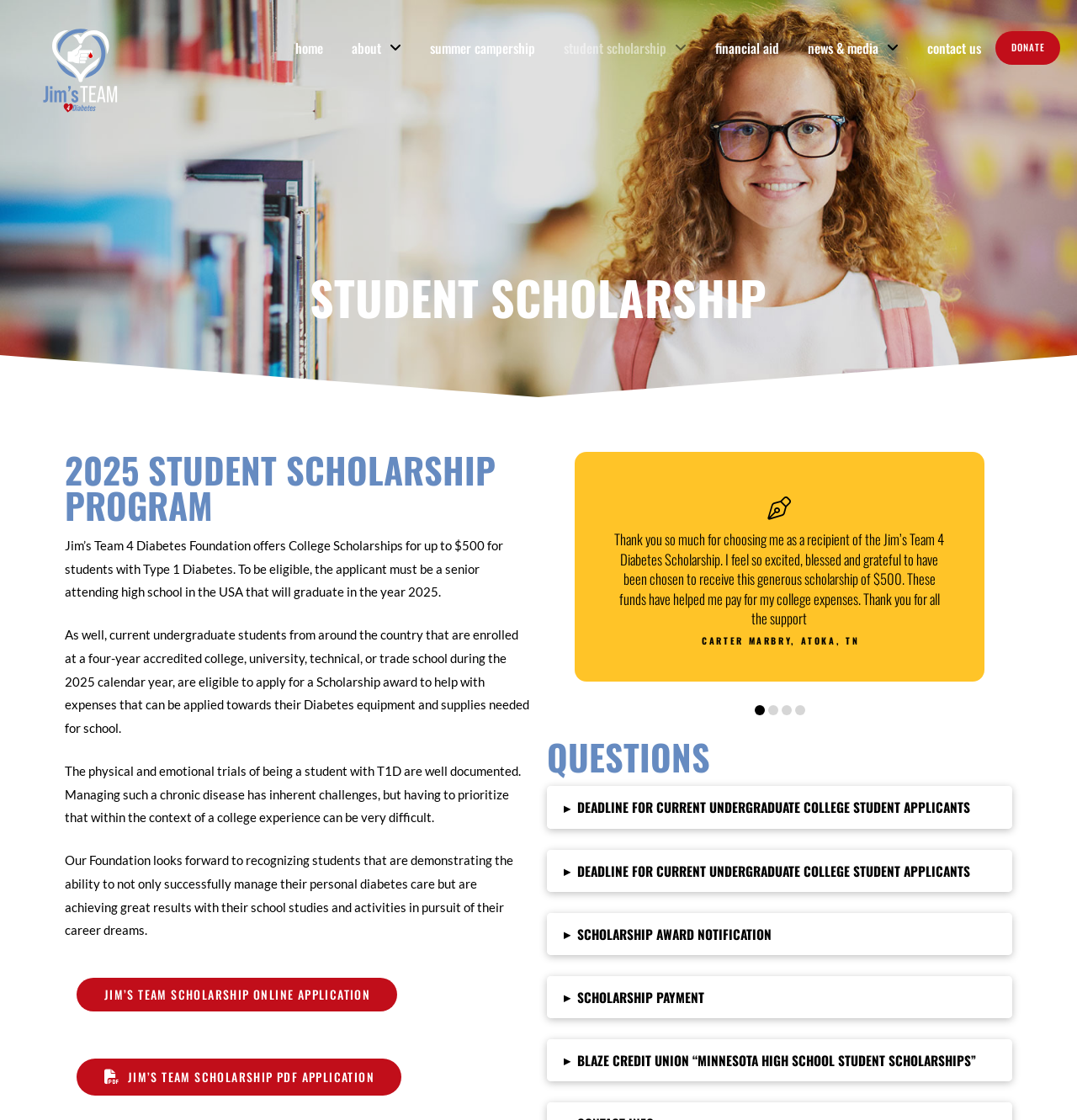Identify the bounding box coordinates for the element that needs to be clicked to fulfill this instruction: "Learn more about the 2025 student scholarship program". Provide the coordinates in the format of four float numbers between 0 and 1: [left, top, right, bottom].

[0.06, 0.403, 0.492, 0.467]